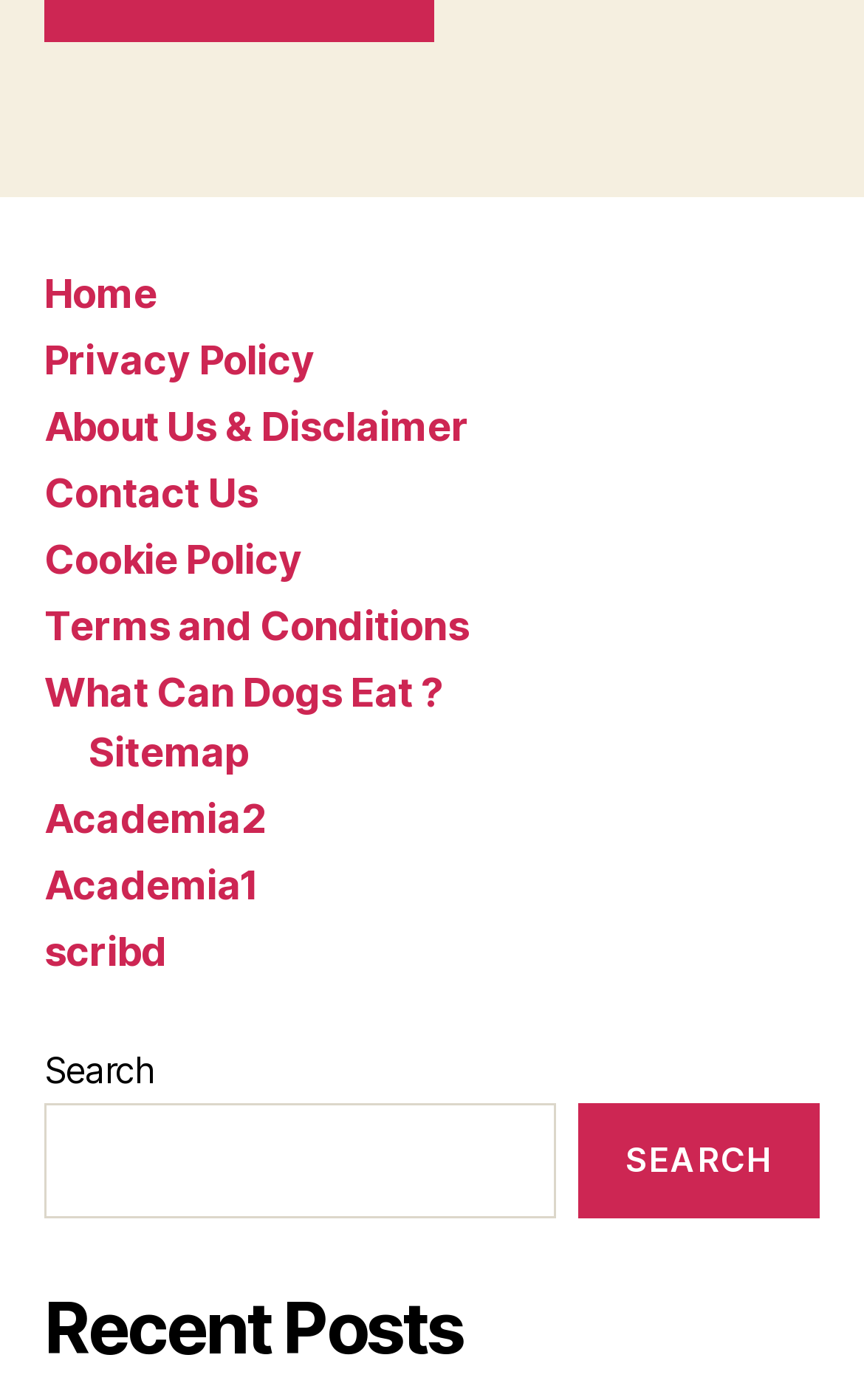What is the first menu item?
Refer to the screenshot and respond with a concise word or phrase.

Home